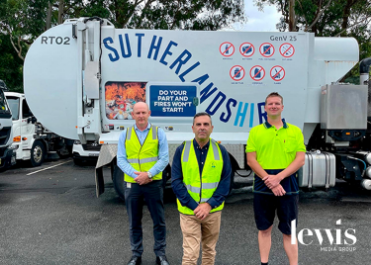Craft a detailed explanation of the image.

This image showcases a promotional marketing campaign by Lewis Media Group for the Sutherland Shire Council, emphasizing the message "Do your part and fires won't start." Featured in the forefront are three individuals wearing bright yellow high-visibility vests, standing confidently in front of a waste collection truck adorned with vibrant campaign graphics. The truck displays the slogan prominently, encapsulated within a graphic warning against placing dangerous materials in rubbish bins. The scene reflects the collaborative effort of the creative team at Lewis Media Group to develop effective visual communications to promote community safety. The backdrop hints at a natural environment, reinforcing the importance of responsible waste disposal. The branding at the bottom right of the image signifies the involvement of Lewis Media Group in this vital initiative.